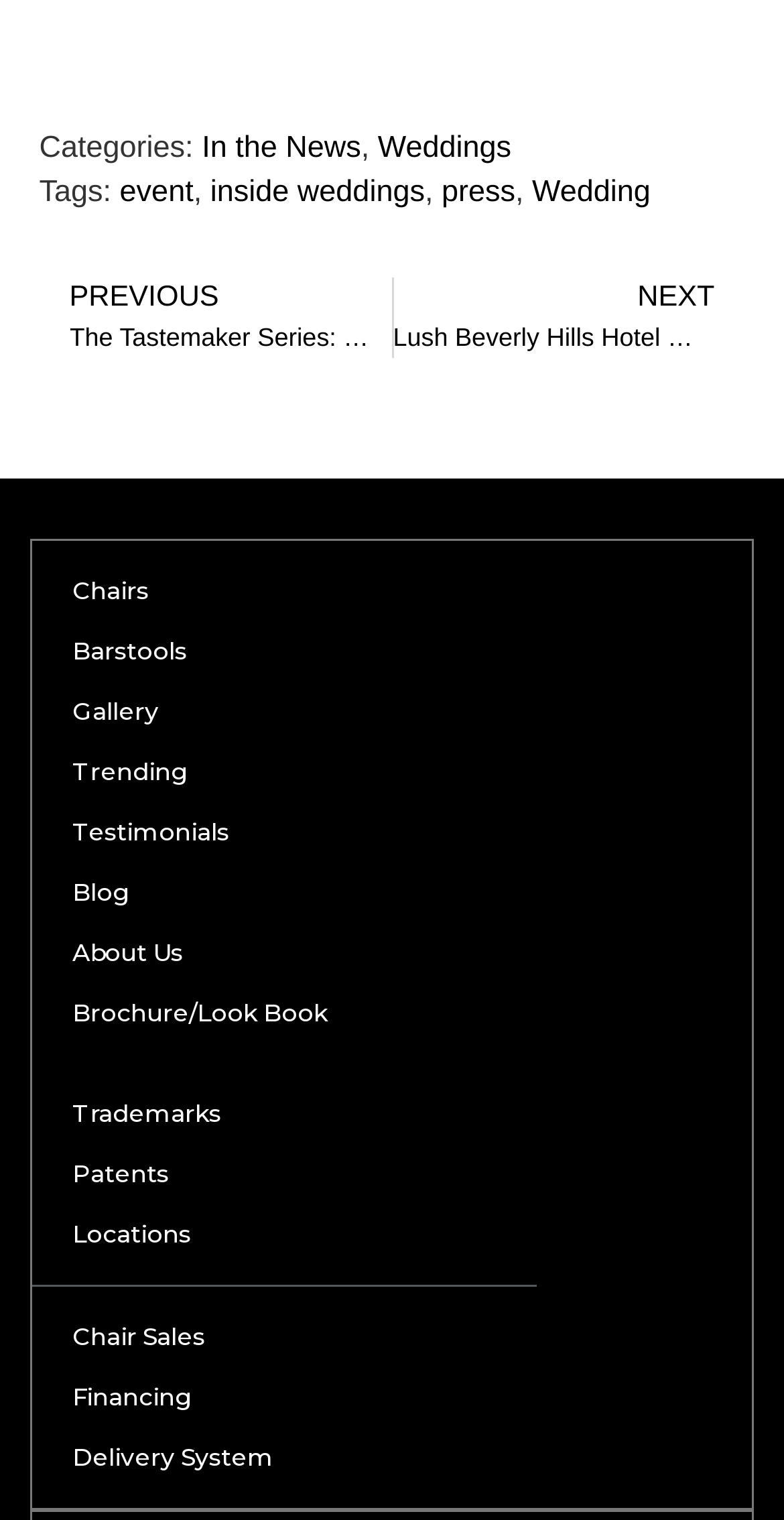What is the function of the 'Prev' and 'Next' links?
Provide a detailed answer to the question, using the image to inform your response.

The 'Prev' and 'Next' links are likely used for pagination, allowing users to navigate through a series of pages or articles. The links are labeled with descriptive text, indicating the content of the previous and next pages.